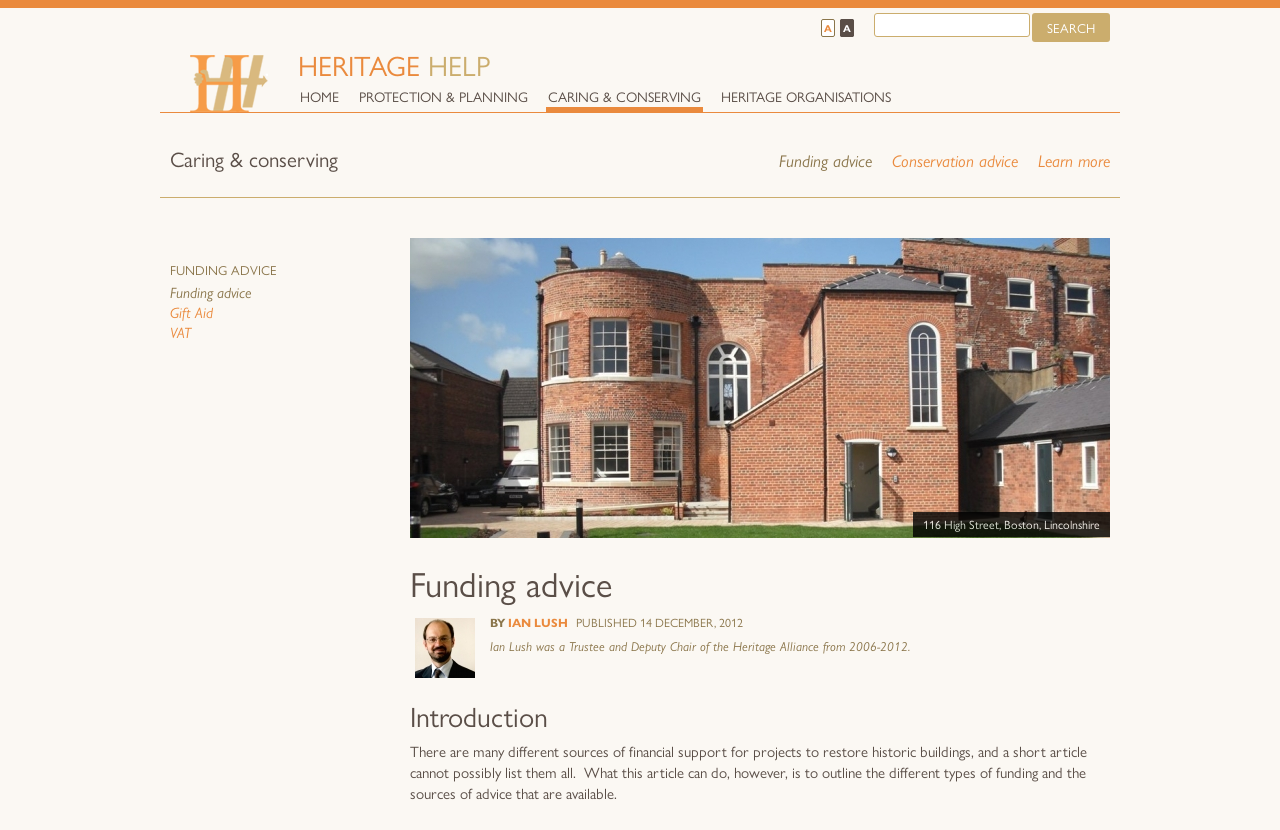Use a single word or phrase to respond to the question:
How many types of funding are mentioned on the webpage?

At least 3